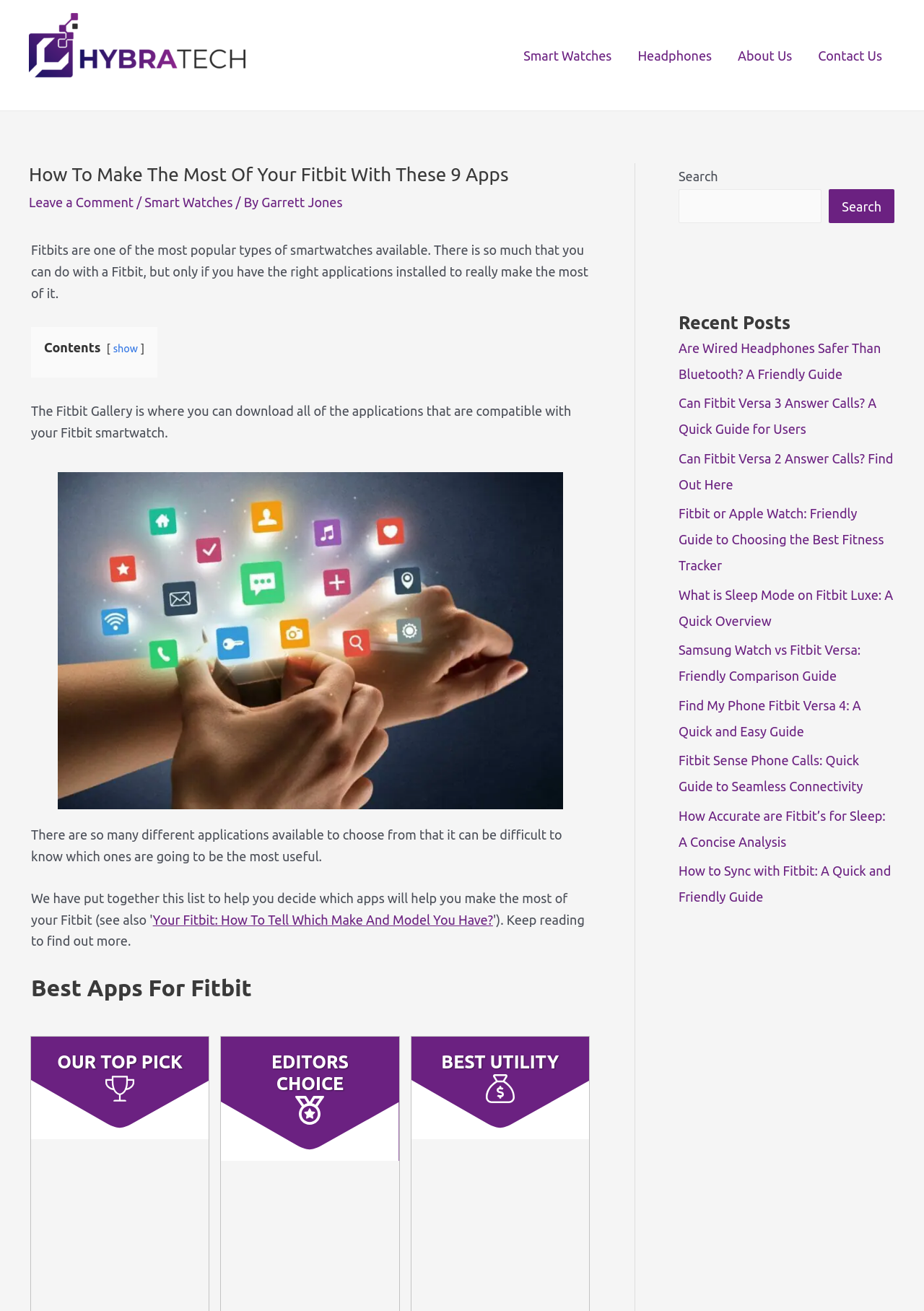Identify the bounding box coordinates of the region that should be clicked to execute the following instruction: "View the 'Recent Posts' section".

[0.734, 0.238, 0.968, 0.255]